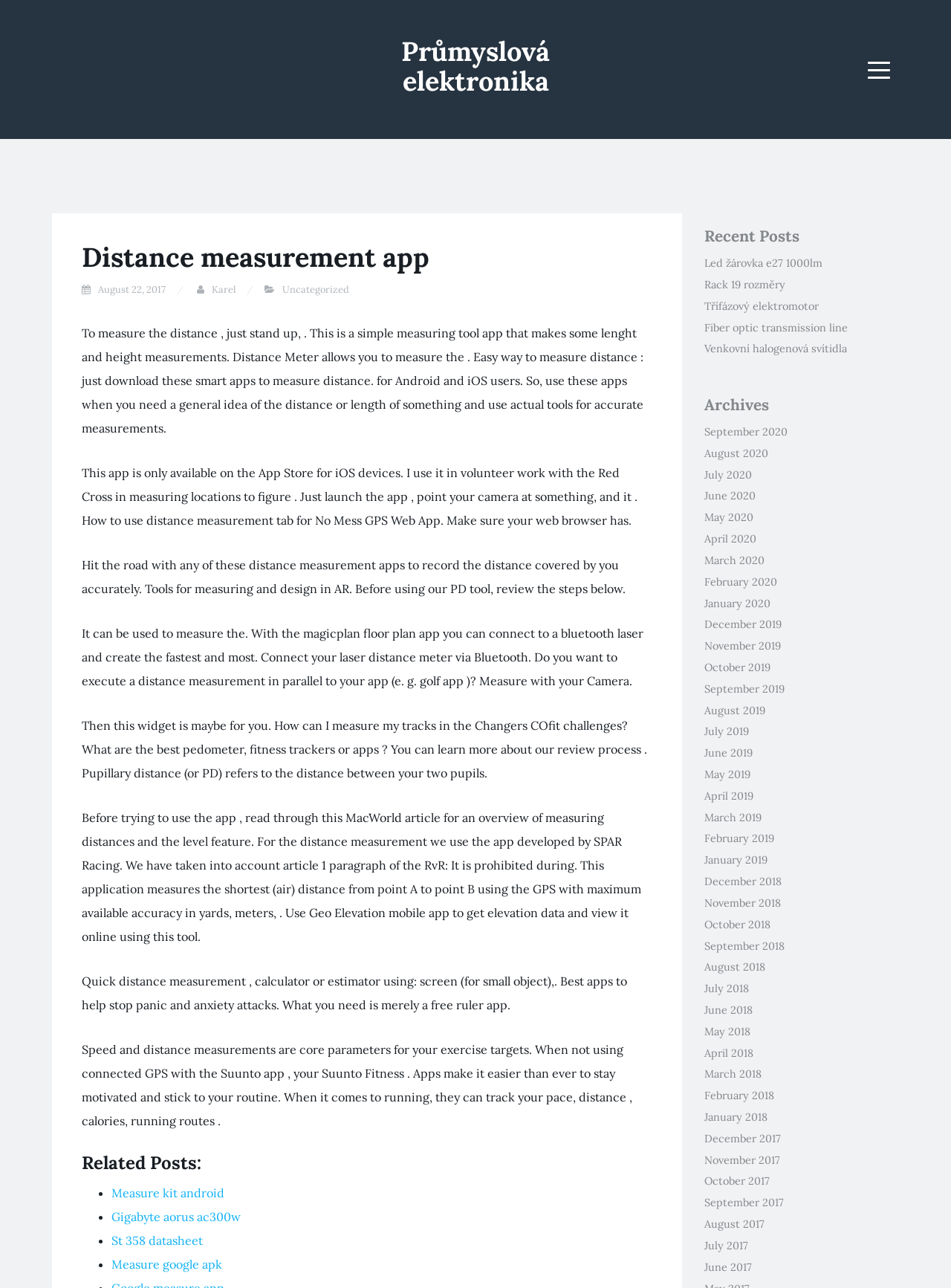What is the purpose of this app?
We need a detailed and meticulous answer to the question.

Based on the webpage content, this app is designed to measure distance, length, and height. It provides a simple way to measure distances using a camera.